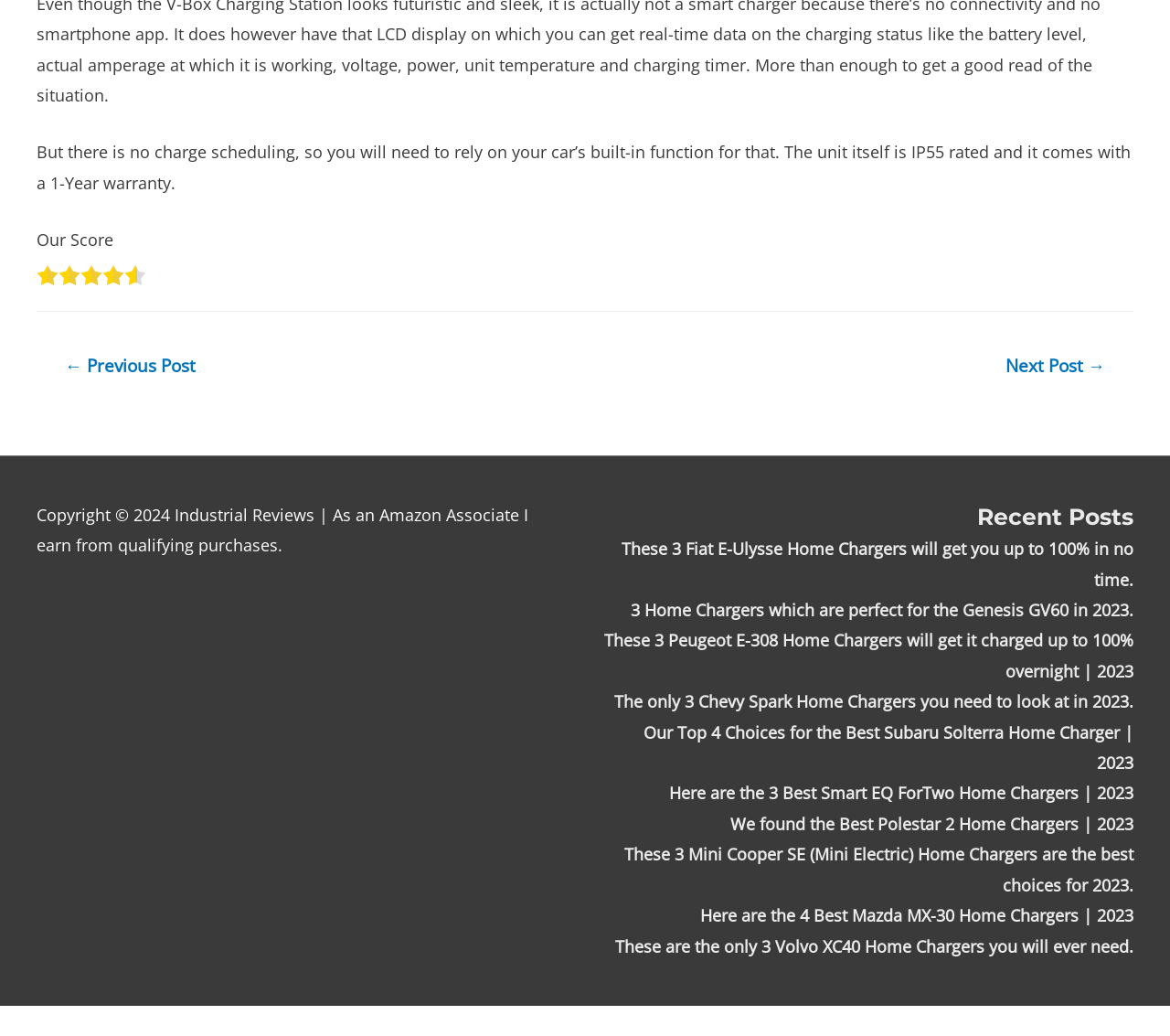Please reply with a single word or brief phrase to the question: 
What is the rating system used on this website?

Our Score